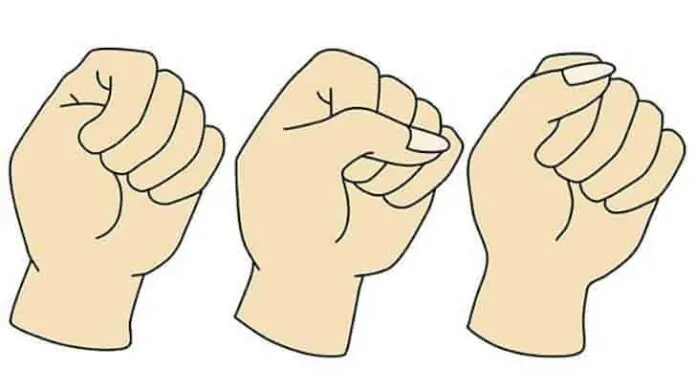Please look at the image and answer the question with a detailed explanation: What is the skin tone of the hands in the image?

Each hand is illustrated with a neutral skin tone, which suggests that the focus is on the hand gestures rather than the skin tone or any other physical characteristic.